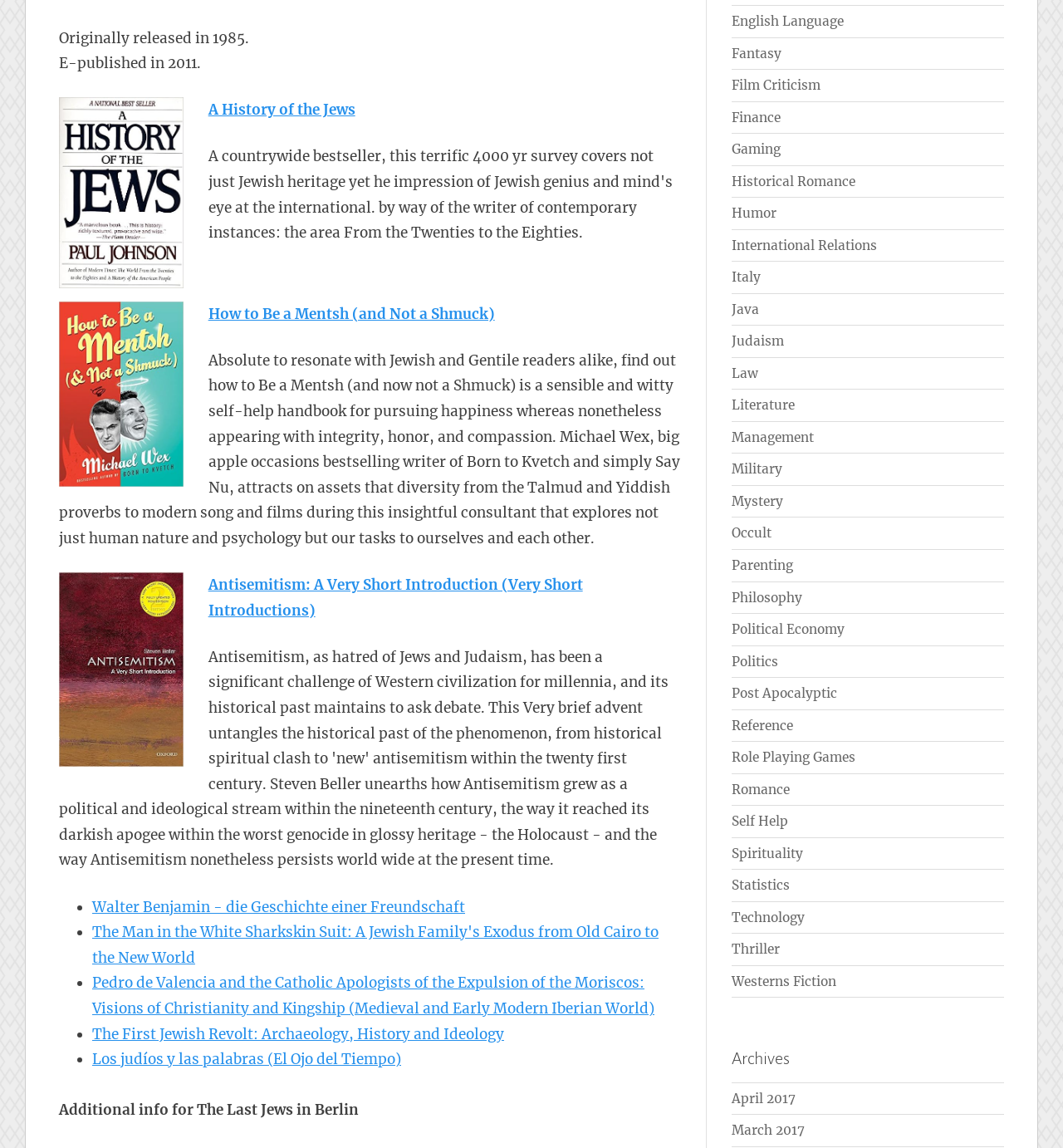Respond to the question below with a concise word or phrase:
What is the publication year of the book 'A History of the Jews'?

Not mentioned